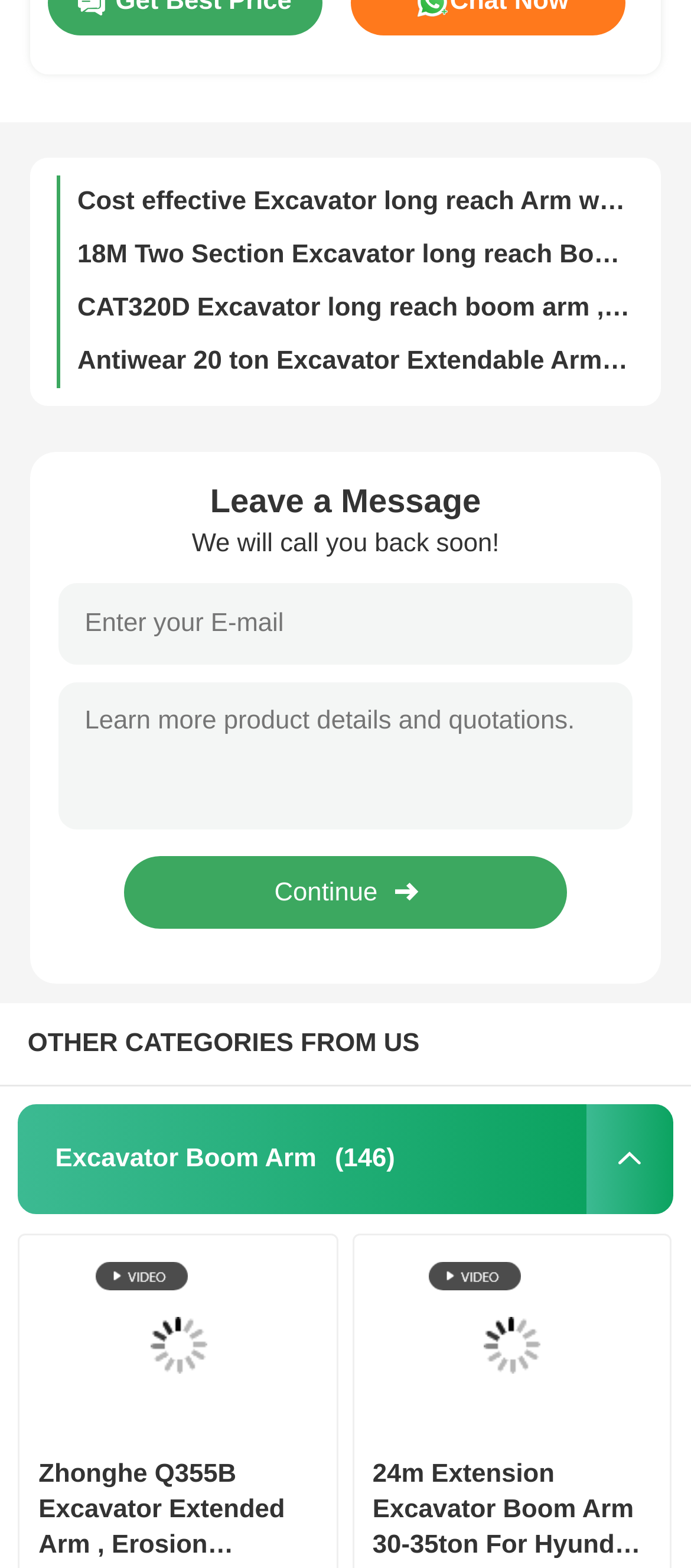Please provide the bounding box coordinates for the element that needs to be clicked to perform the instruction: "Click on the 'Home' link". The coordinates must consist of four float numbers between 0 and 1, formatted as [left, top, right, bottom].

[0.08, 0.084, 0.92, 0.147]